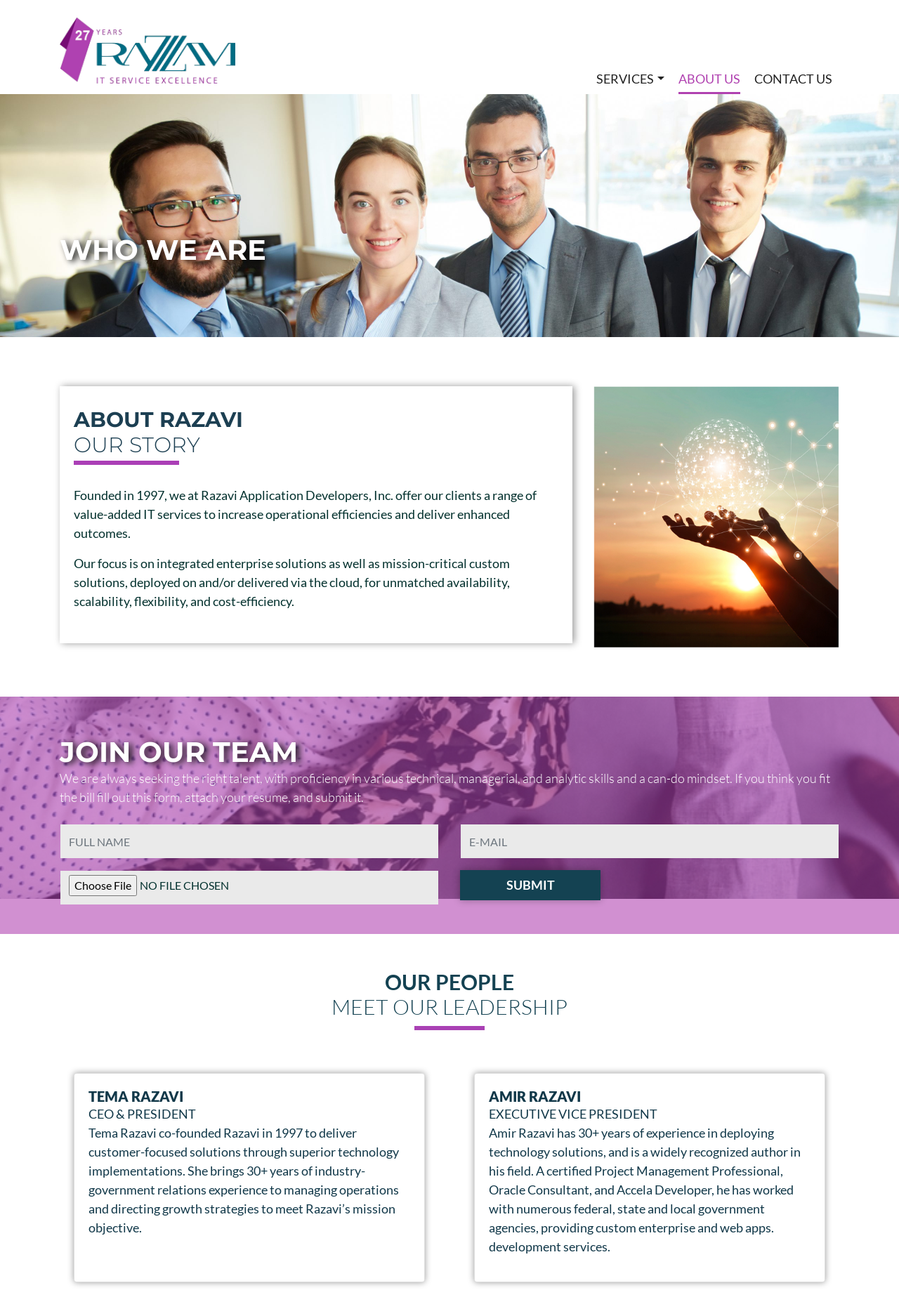Please identify the bounding box coordinates of the clickable area that will allow you to execute the instruction: "Click the Submit button".

[0.512, 0.661, 0.668, 0.684]